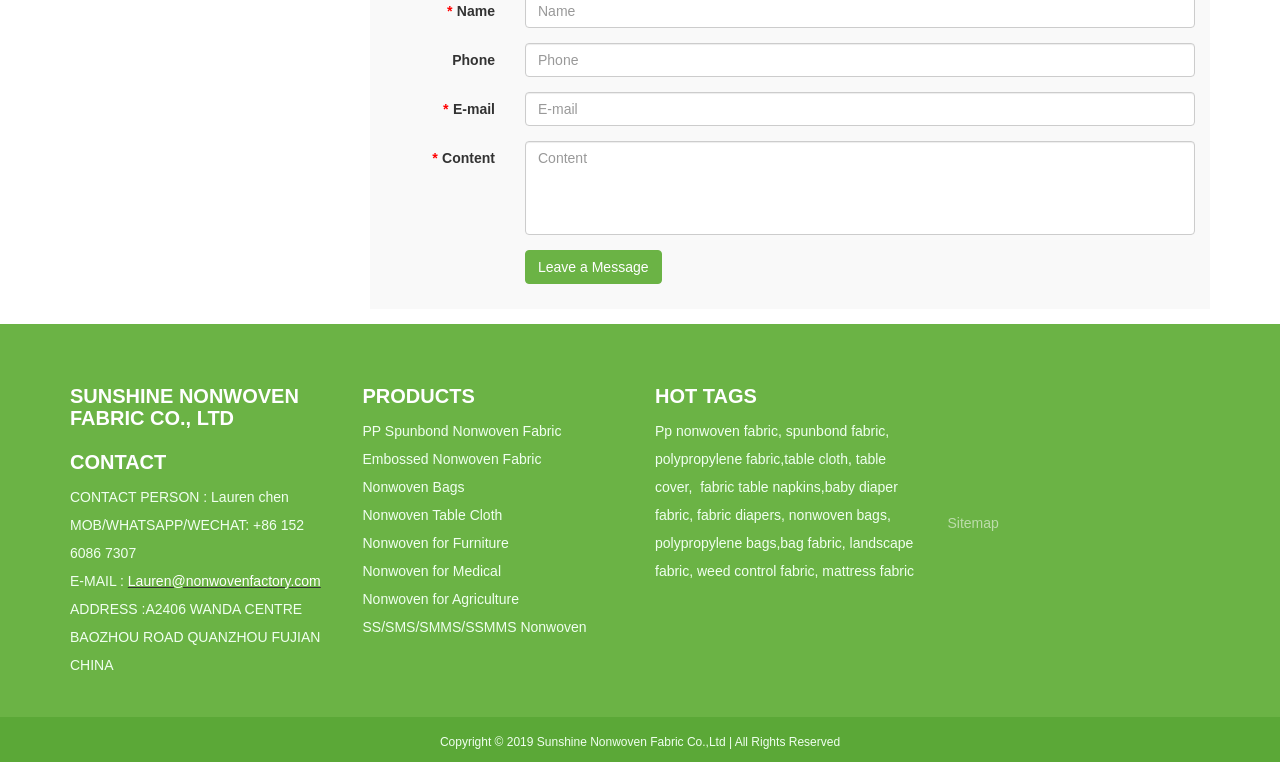How many product categories are listed?
Please provide a comprehensive answer based on the details in the screenshot.

The product categories are listed in the 'PRODUCTS' section of the webpage. There are 11 product categories listed, including 'PP Spunbond Nonwoven Fabric', 'Embossed Nonwoven Fabric', and 'Nonwoven for Medical'.